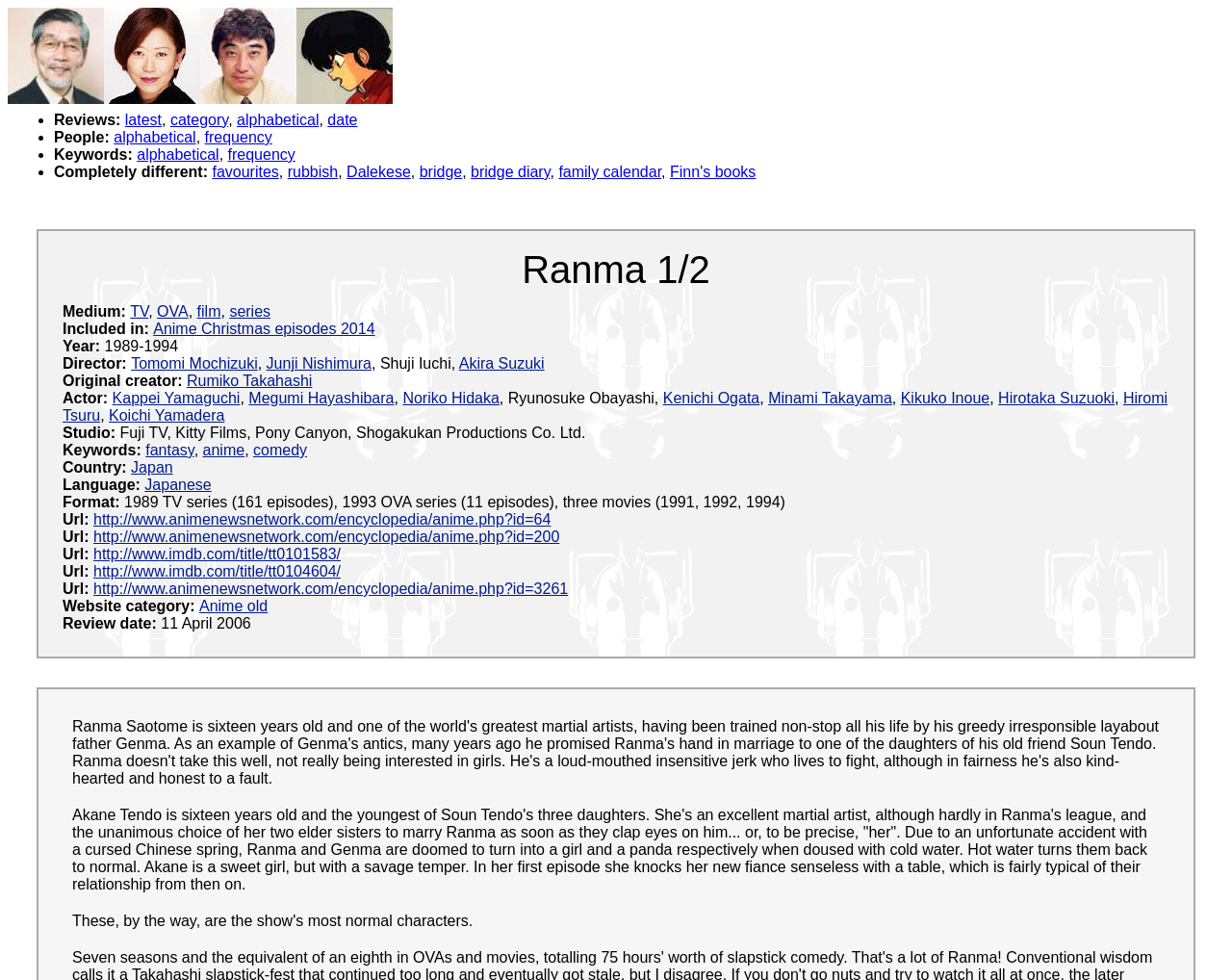Identify the bounding box coordinates of the element to click to follow this instruction: 'Click on the link to Kenichi Ogata'. Ensure the coordinates are four float values between 0 and 1, provided as [left, top, right, bottom].

[0.006, 0.092, 0.084, 0.109]